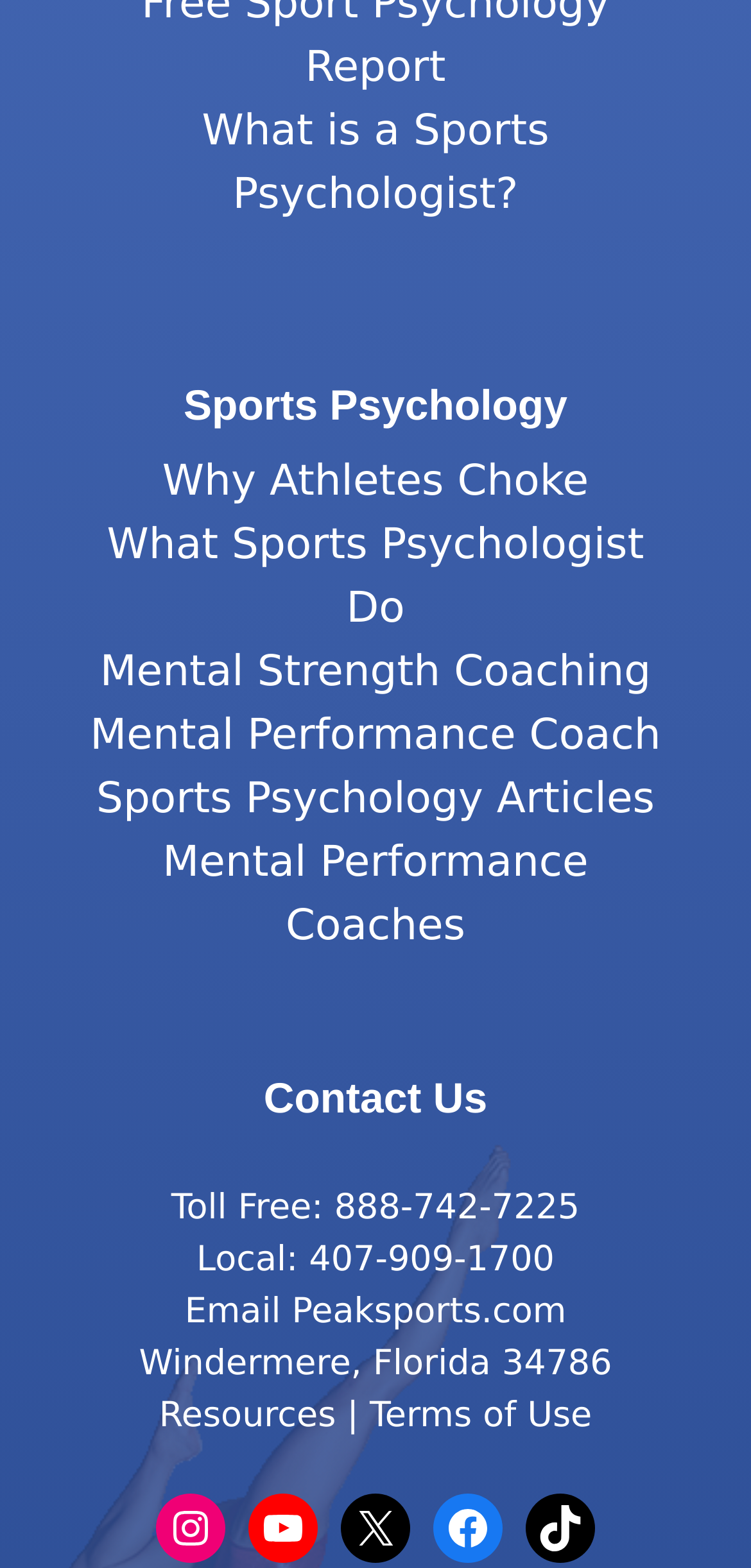Specify the bounding box coordinates of the area that needs to be clicked to achieve the following instruction: "View resources".

[0.212, 0.89, 0.447, 0.916]